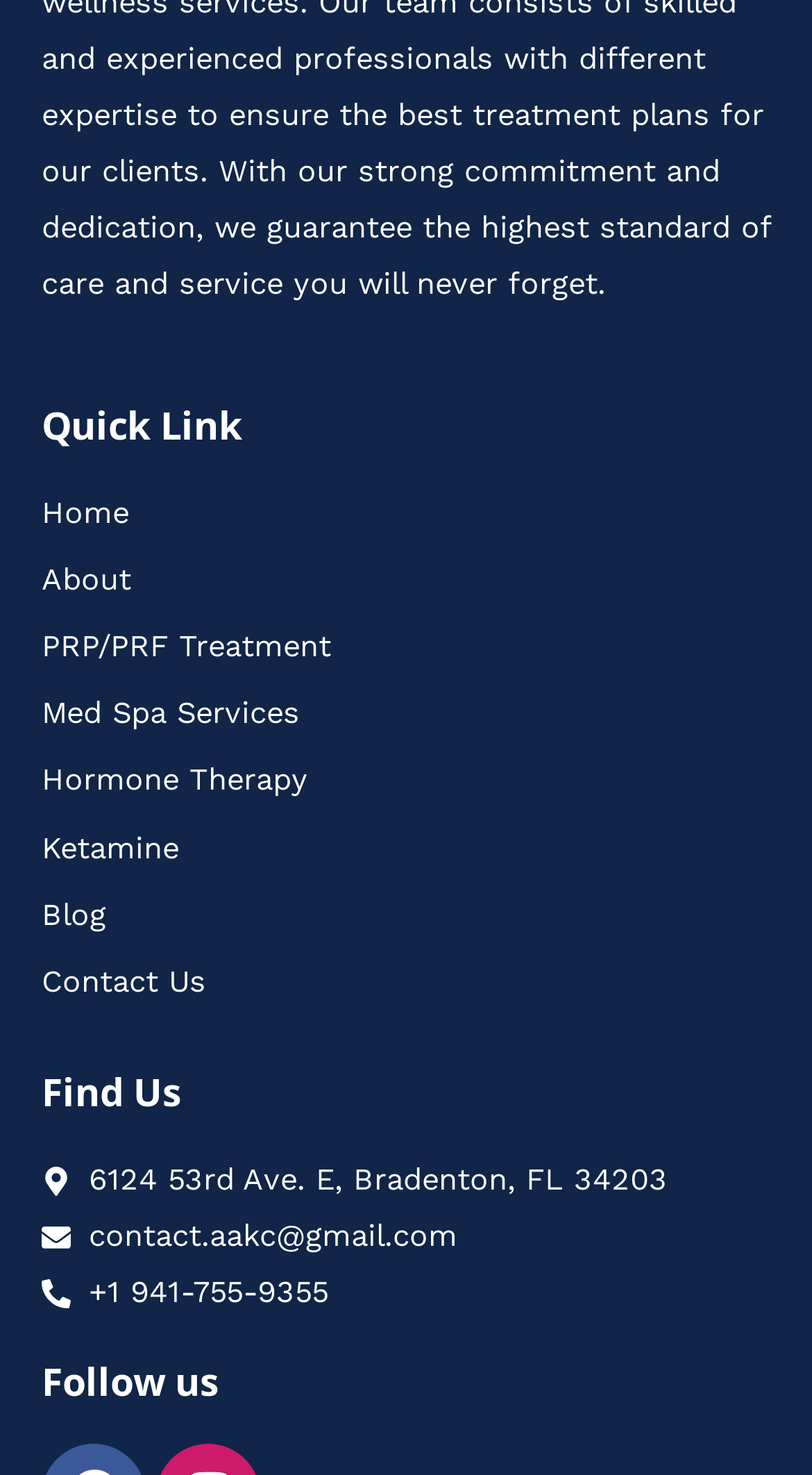Using details from the image, please answer the following question comprehensively:
What is the address of the location?

I looked for the address under the 'Find Us' heading and found it to be '6124 53rd Ave. E, Bradenton, FL 34203', which is a link.